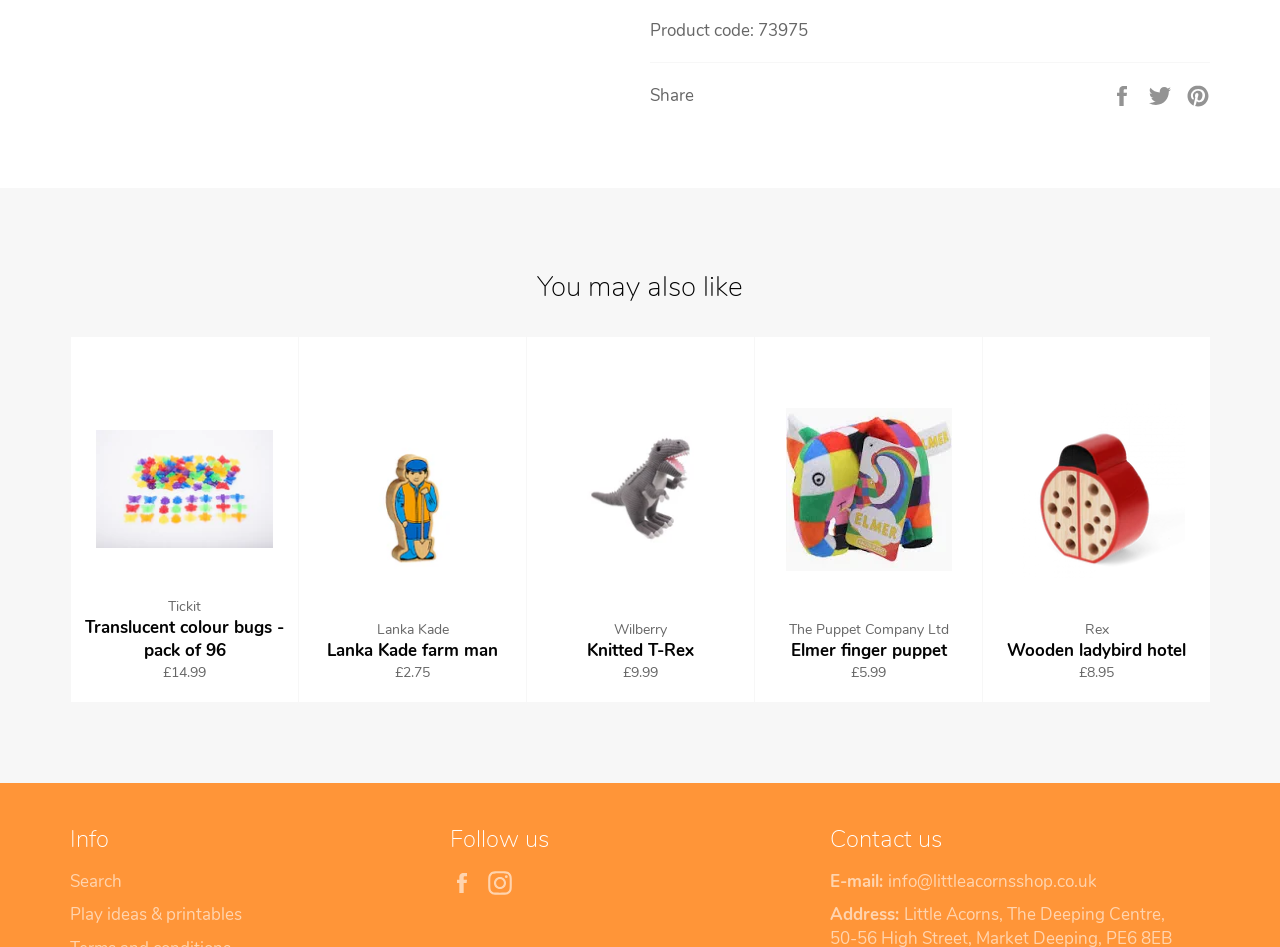Find the bounding box coordinates of the area to click in order to follow the instruction: "Search".

[0.055, 0.919, 0.095, 0.943]